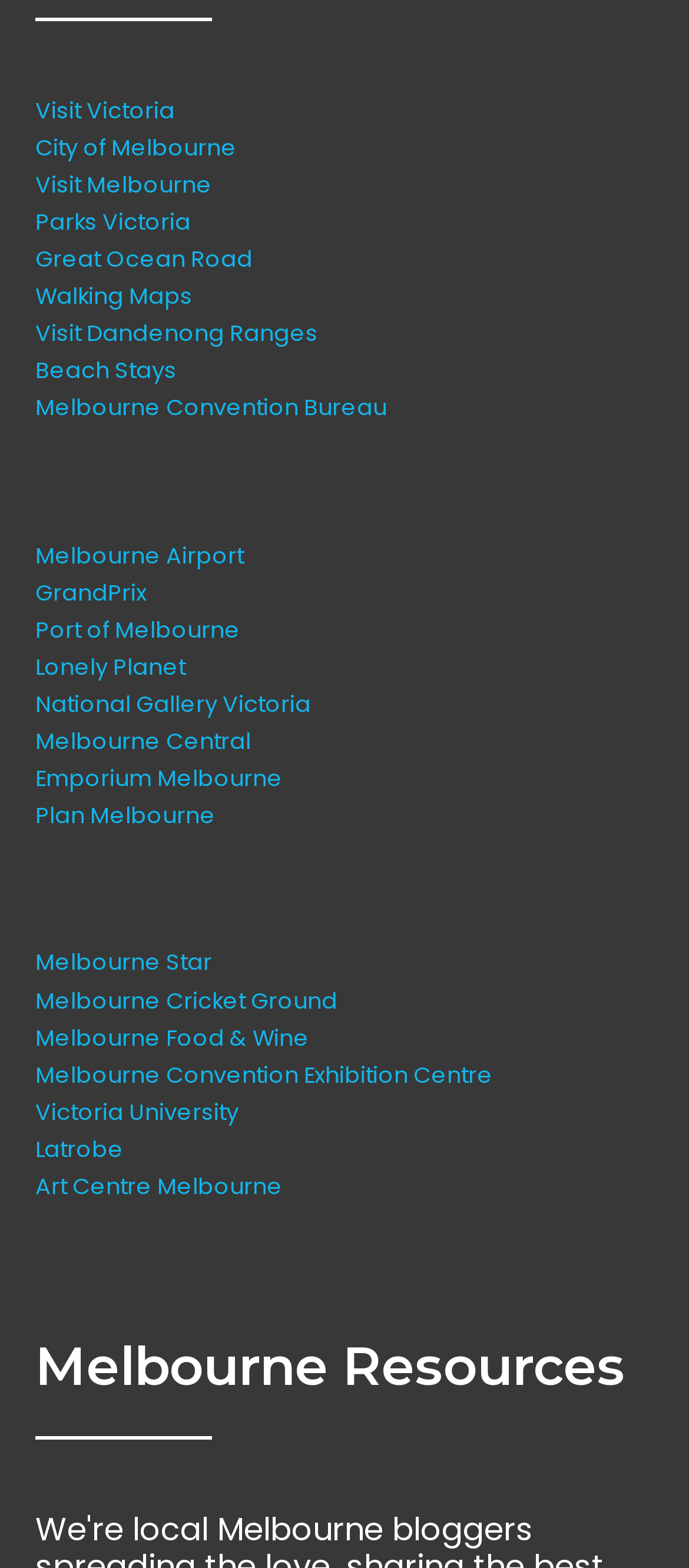What is the last link on the webpage?
From the image, provide a succinct answer in one word or a short phrase.

Art Centre Melbourne